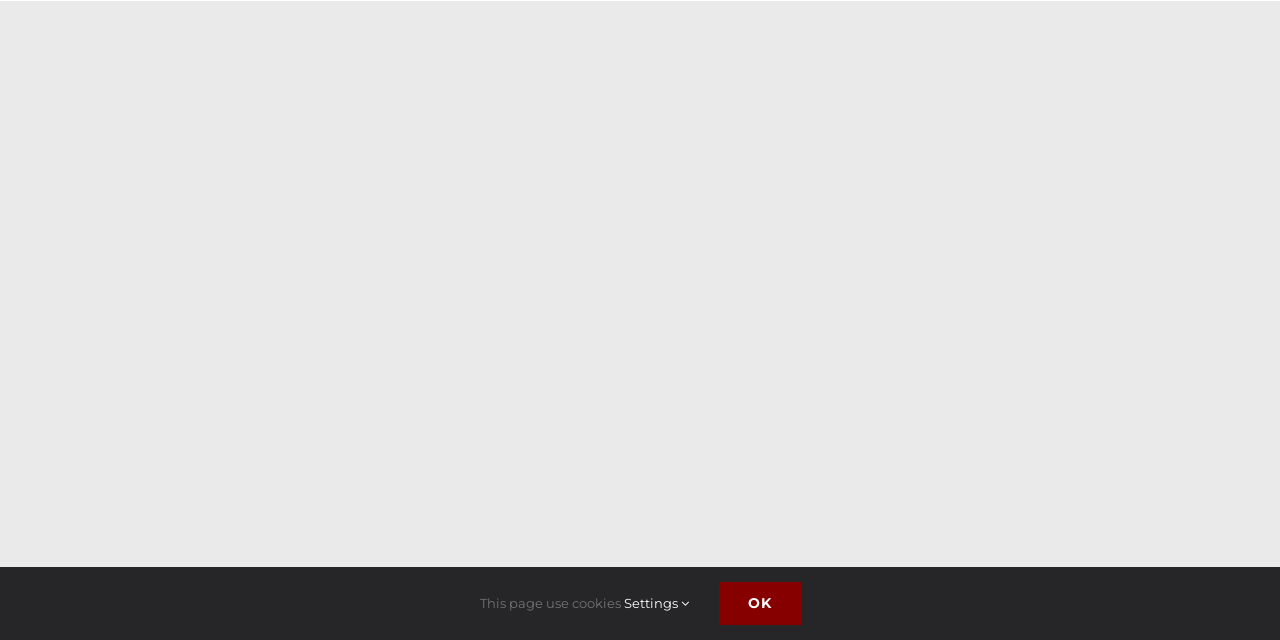Please predict the bounding box coordinates (top-left x, top-left y, bottom-right x, bottom-right y) for the UI element in the screenshot that fits the description: Ok

[0.561, 0.909, 0.625, 0.977]